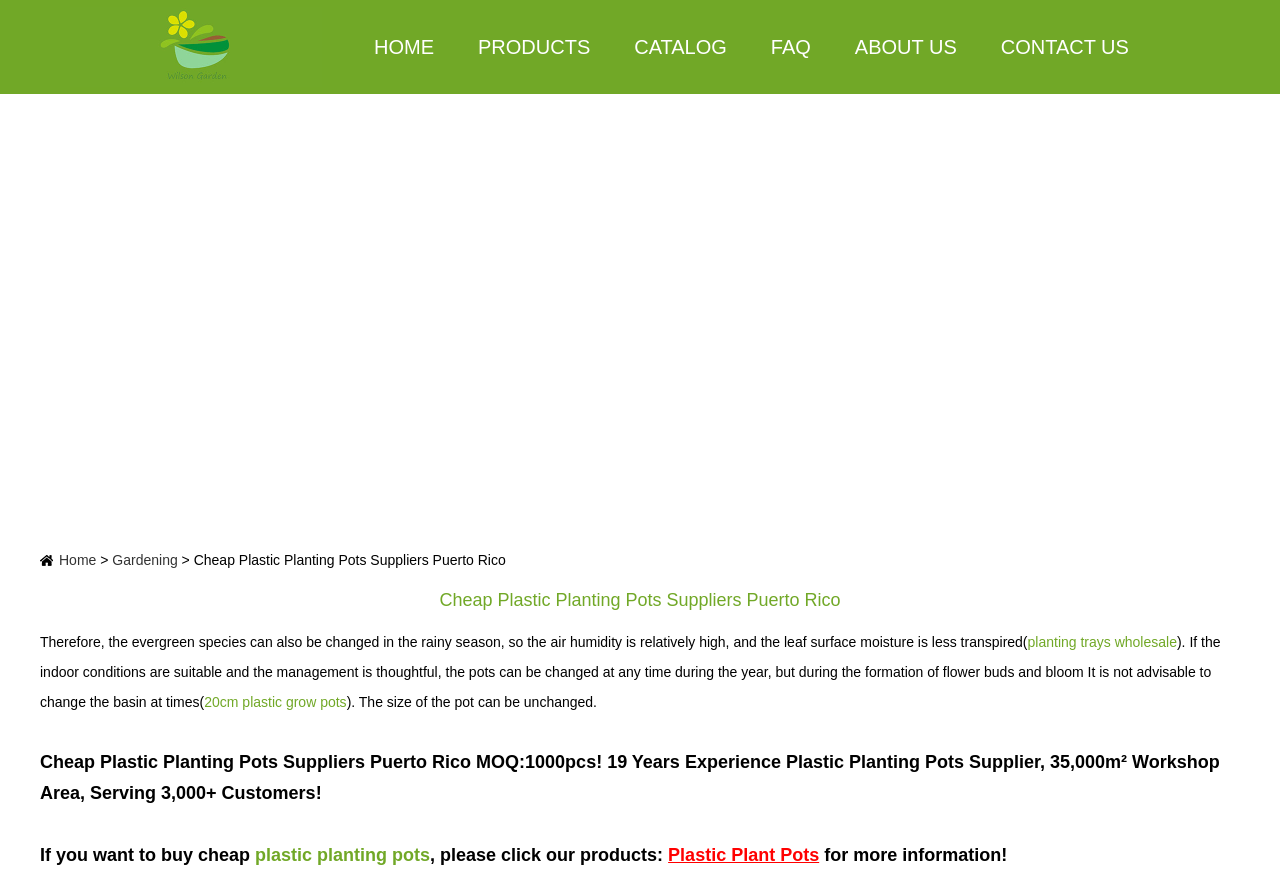Answer the following query concisely with a single word or phrase:
What type of products does the company offer?

Plastic Planting Pots